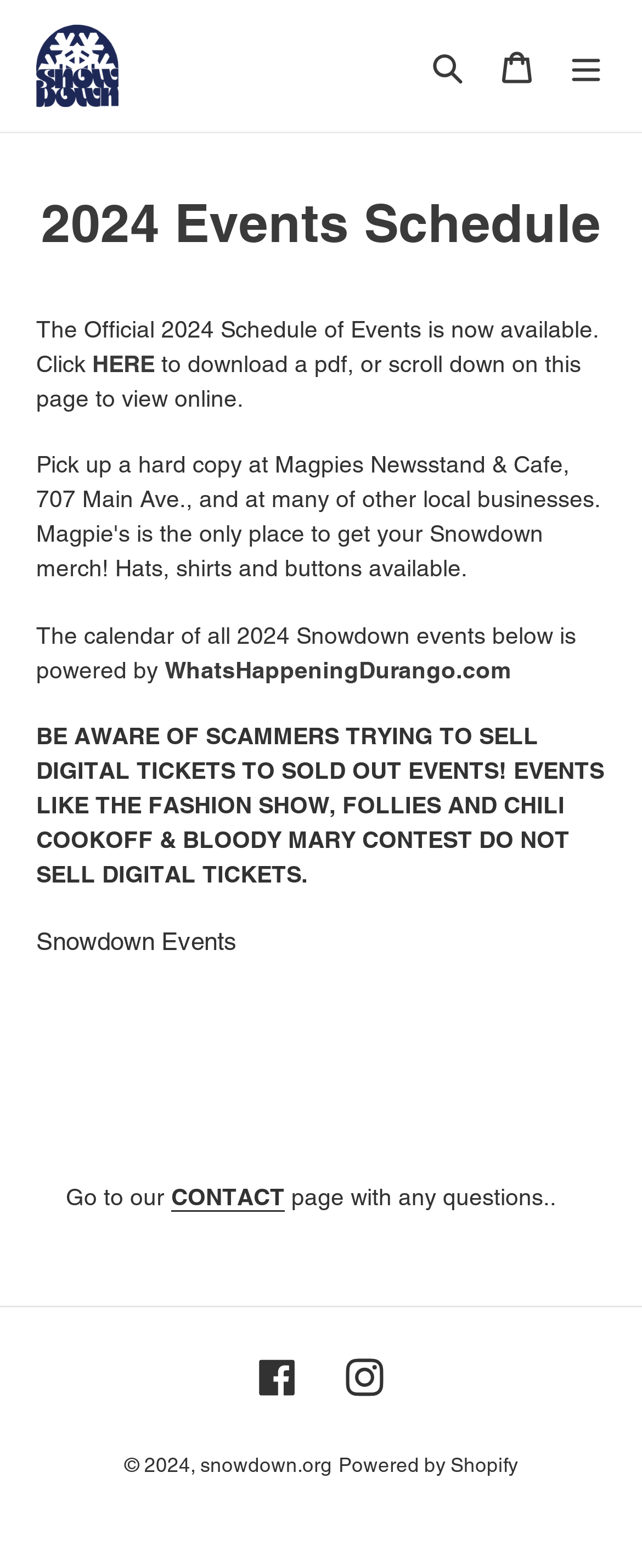Please find the bounding box coordinates of the element that needs to be clicked to perform the following instruction: "Click the 'Search' button to search for events". The bounding box coordinates should be four float numbers between 0 and 1, represented as [left, top, right, bottom].

[0.644, 0.02, 0.751, 0.064]